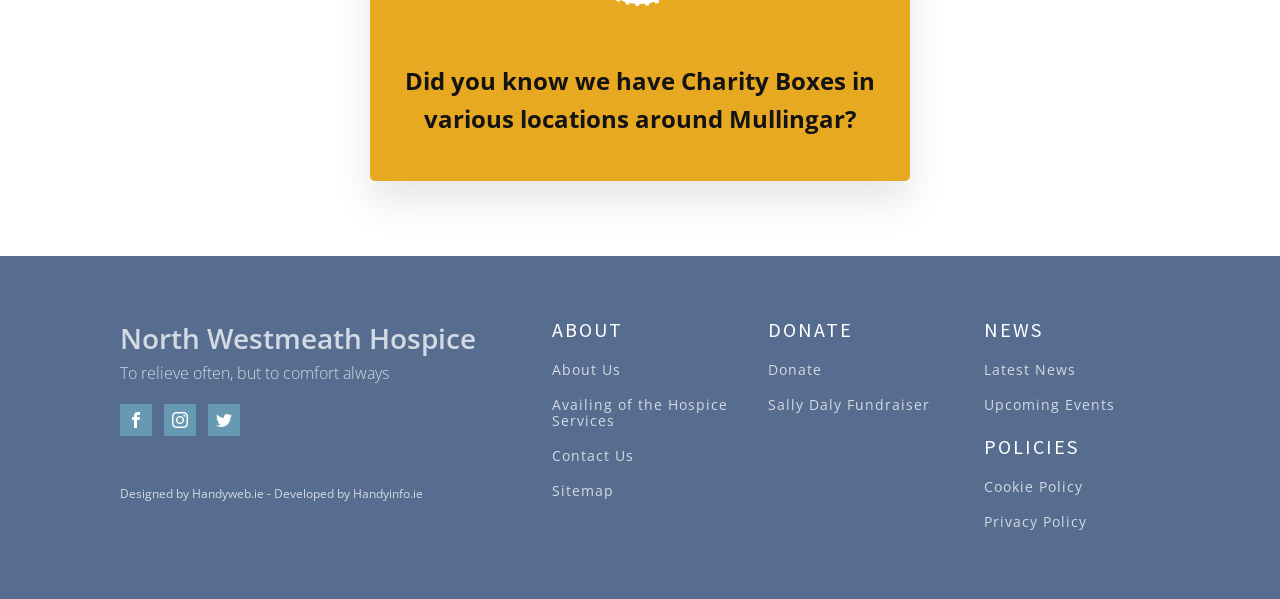What is the name of the hospice?
Please give a detailed answer to the question using the information shown in the image.

The name of the hospice can be found in the static text element 'North Westmeath Hospice' located at the top of the webpage, which suggests that the webpage is related to this hospice.